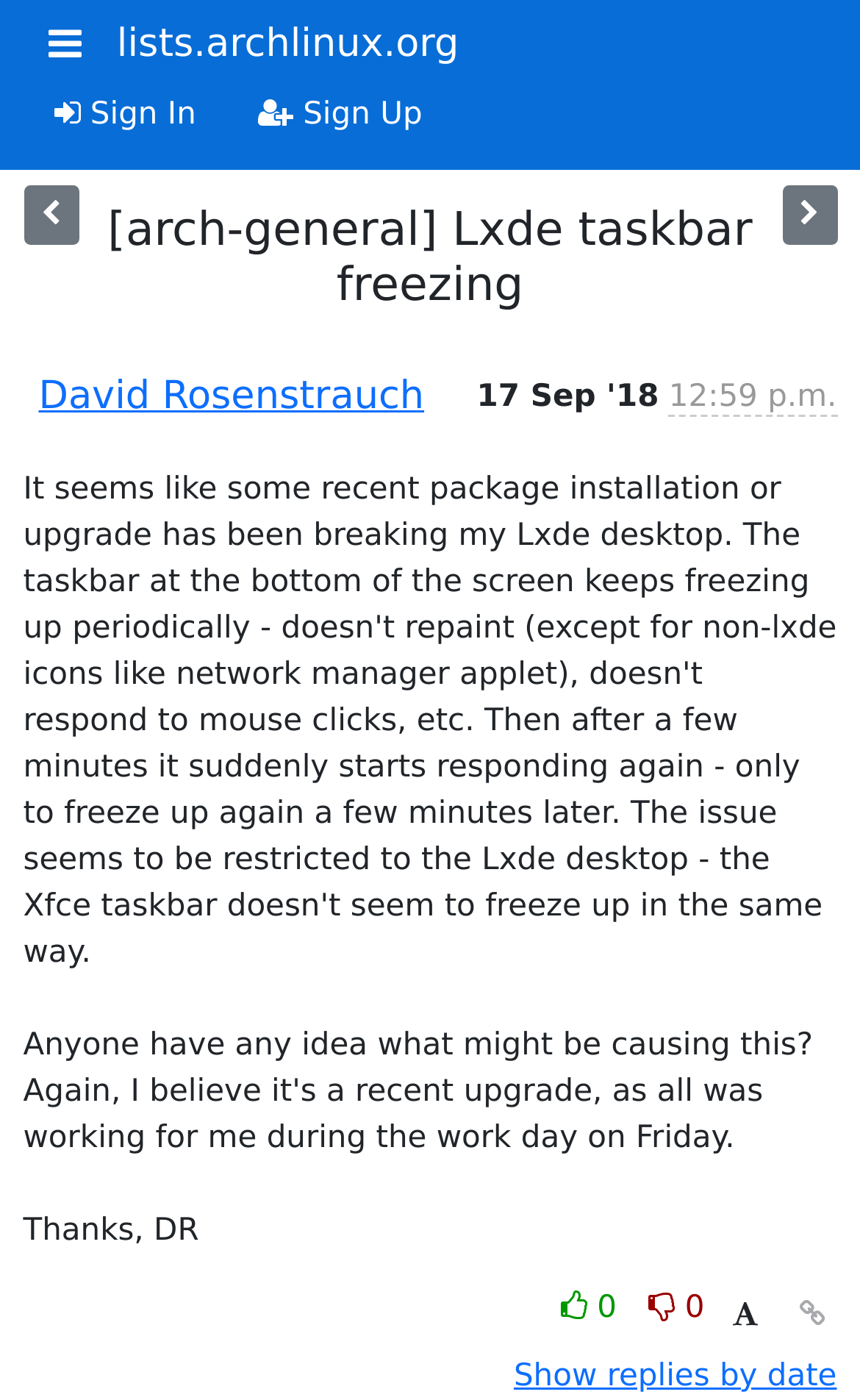How many replies are there in the thread?
Answer the question with as much detail as possible.

I didn't find any information about the number of replies in the thread on this webpage. The 'Show replies by date' link suggests that there are replies, but the number is not shown.